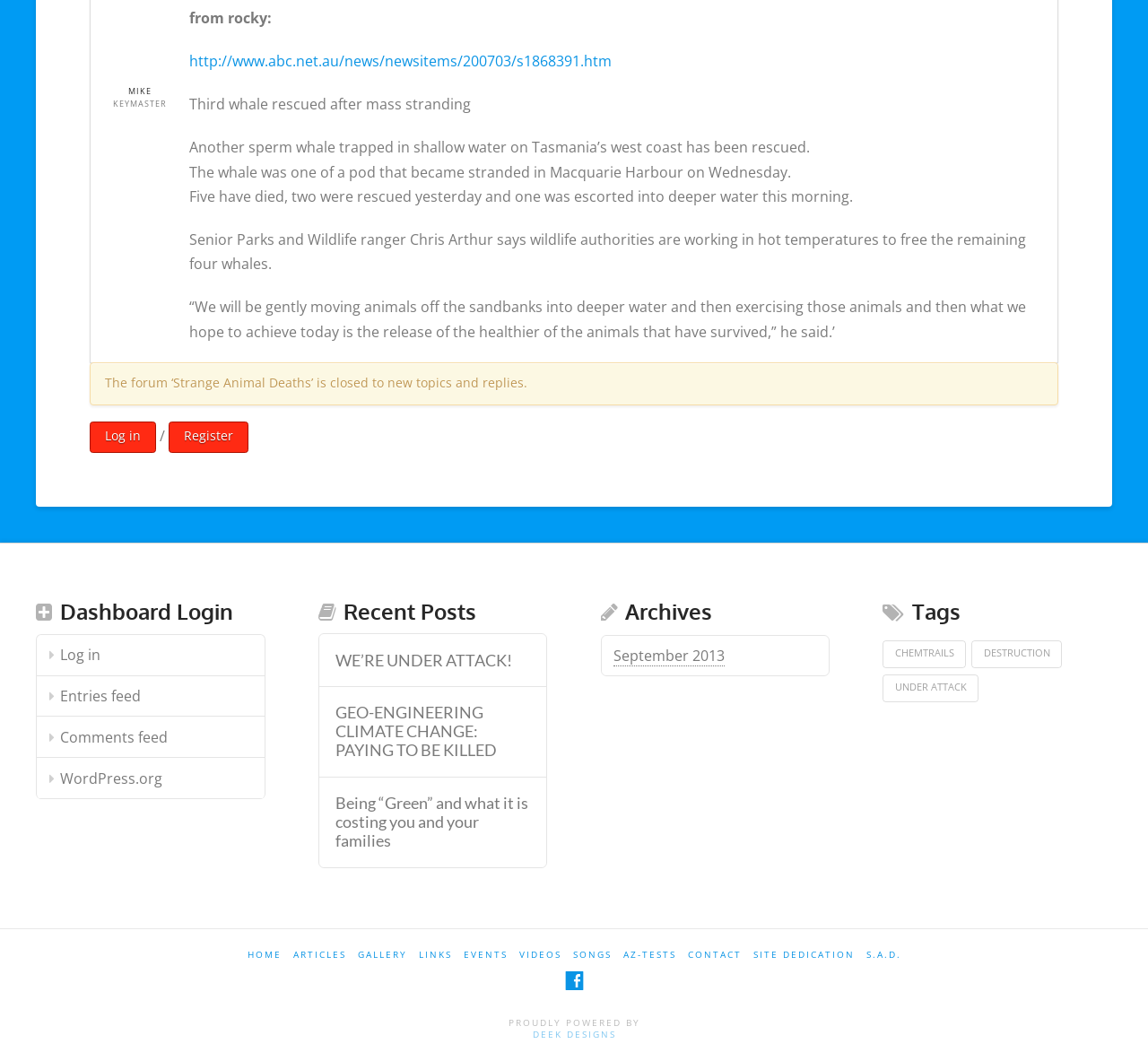Determine the bounding box coordinates of the UI element described below. Use the format (top-left x, top-left y, bottom-right x, bottom-right y) with floating point numbers between 0 and 1: WordPress.org

[0.032, 0.714, 0.23, 0.753]